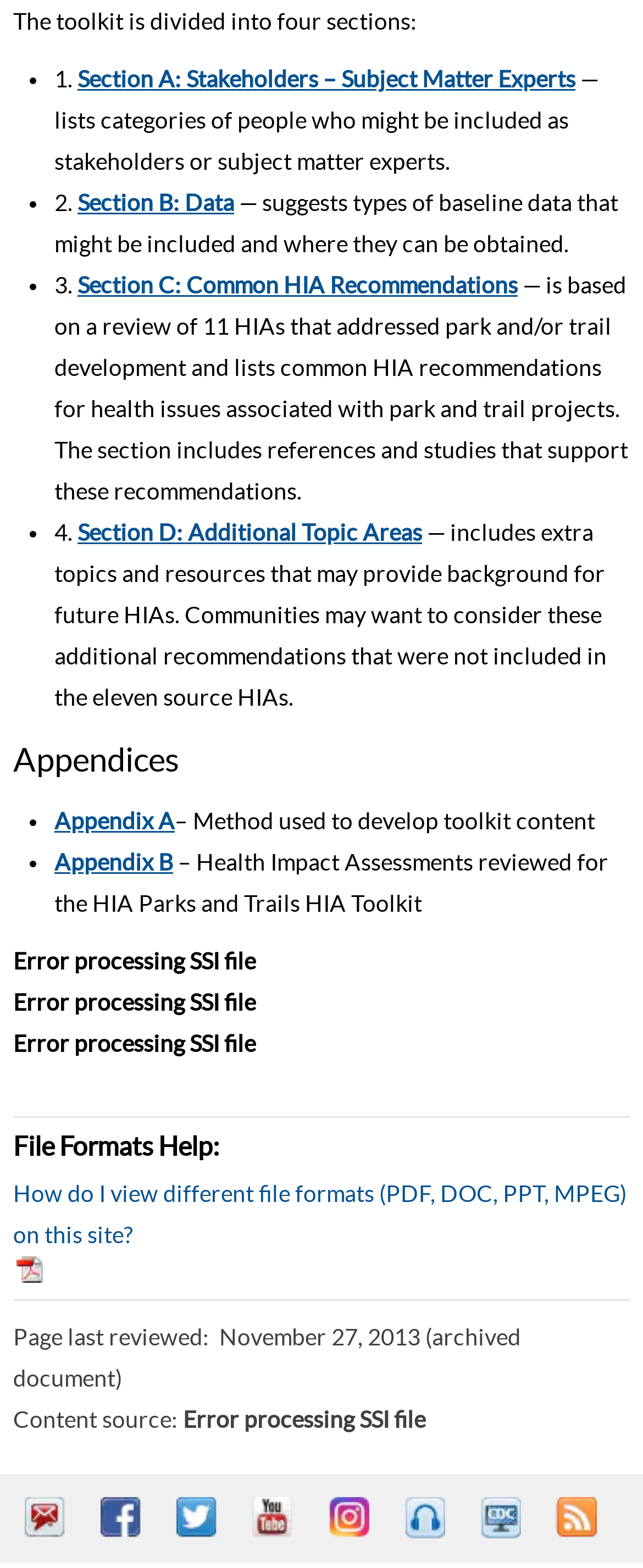What is the purpose of Section C?
Please analyze the image and answer the question with as much detail as possible.

Section C: Common HIA Recommendations is based on a review of 11 HIAs that addressed park and/or trail development and lists common HIA recommendations for health issues associated with park and trail projects.